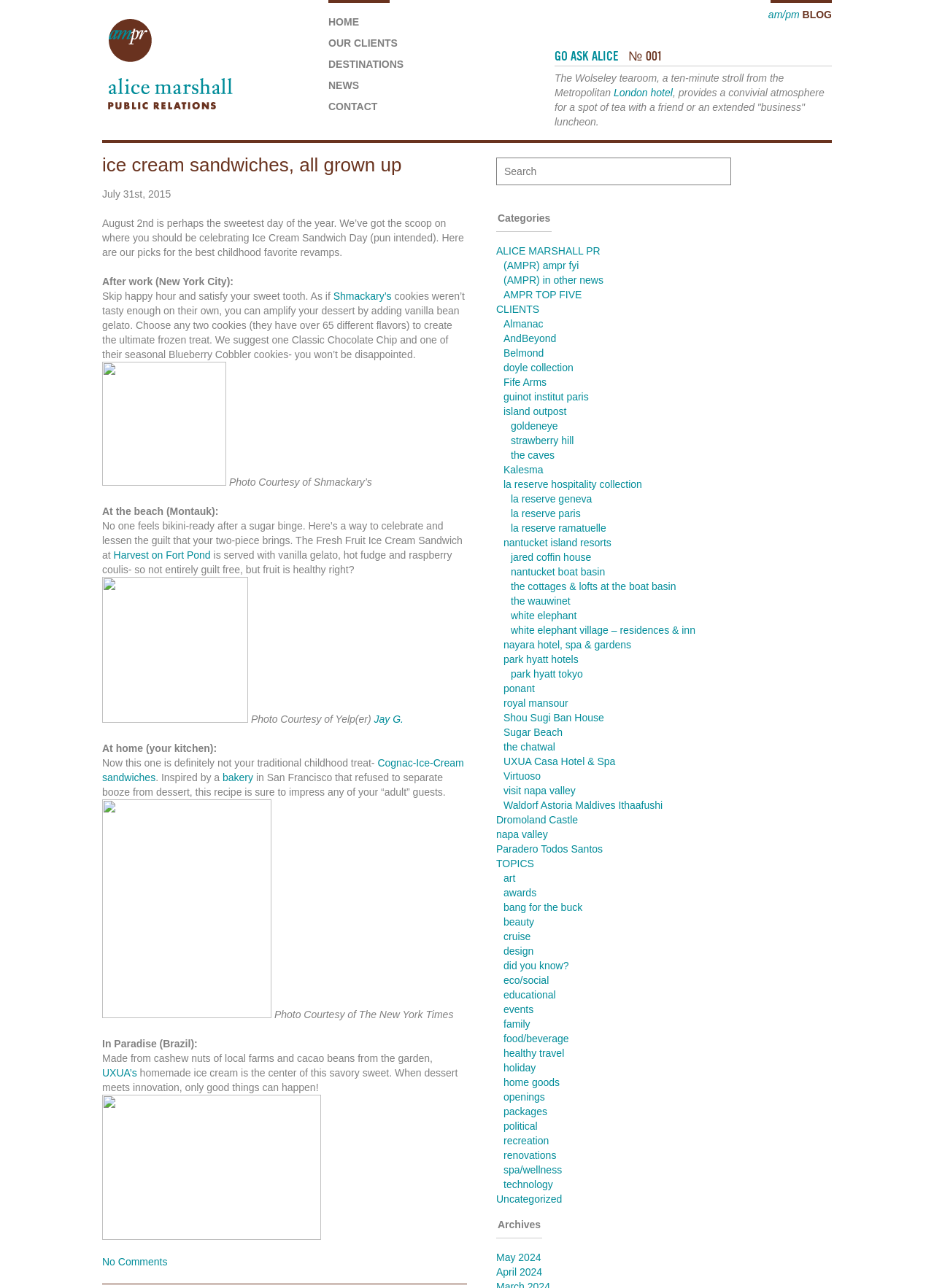Determine the bounding box for the UI element described here: "UXUA Casa Hotel & Spa".

[0.539, 0.587, 0.659, 0.596]